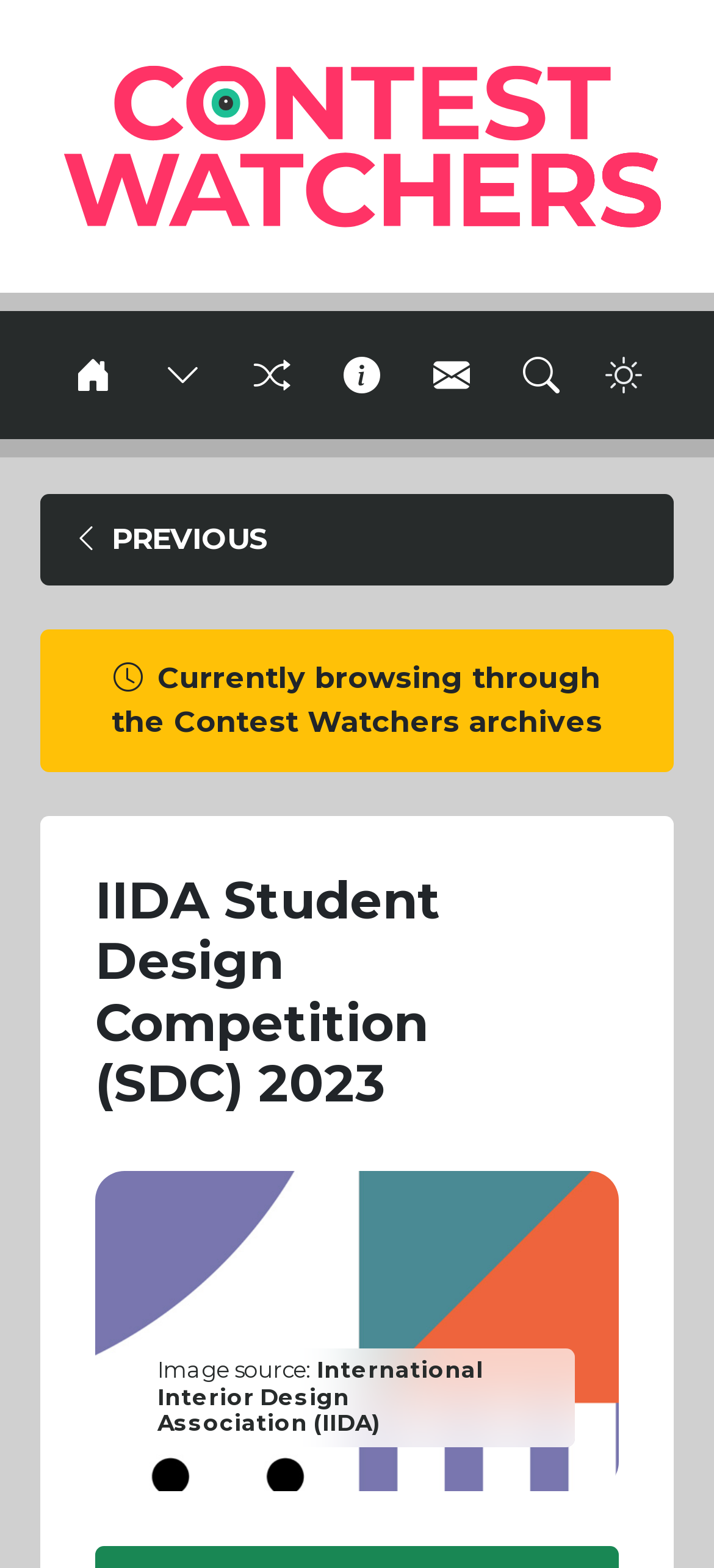What is the current browsing status?
Please ensure your answer to the question is detailed and covers all necessary aspects.

I found the answer by examining the StaticText element with the text 'Currently browsing through the Contest Watchers archives', which suggests the current browsing status.